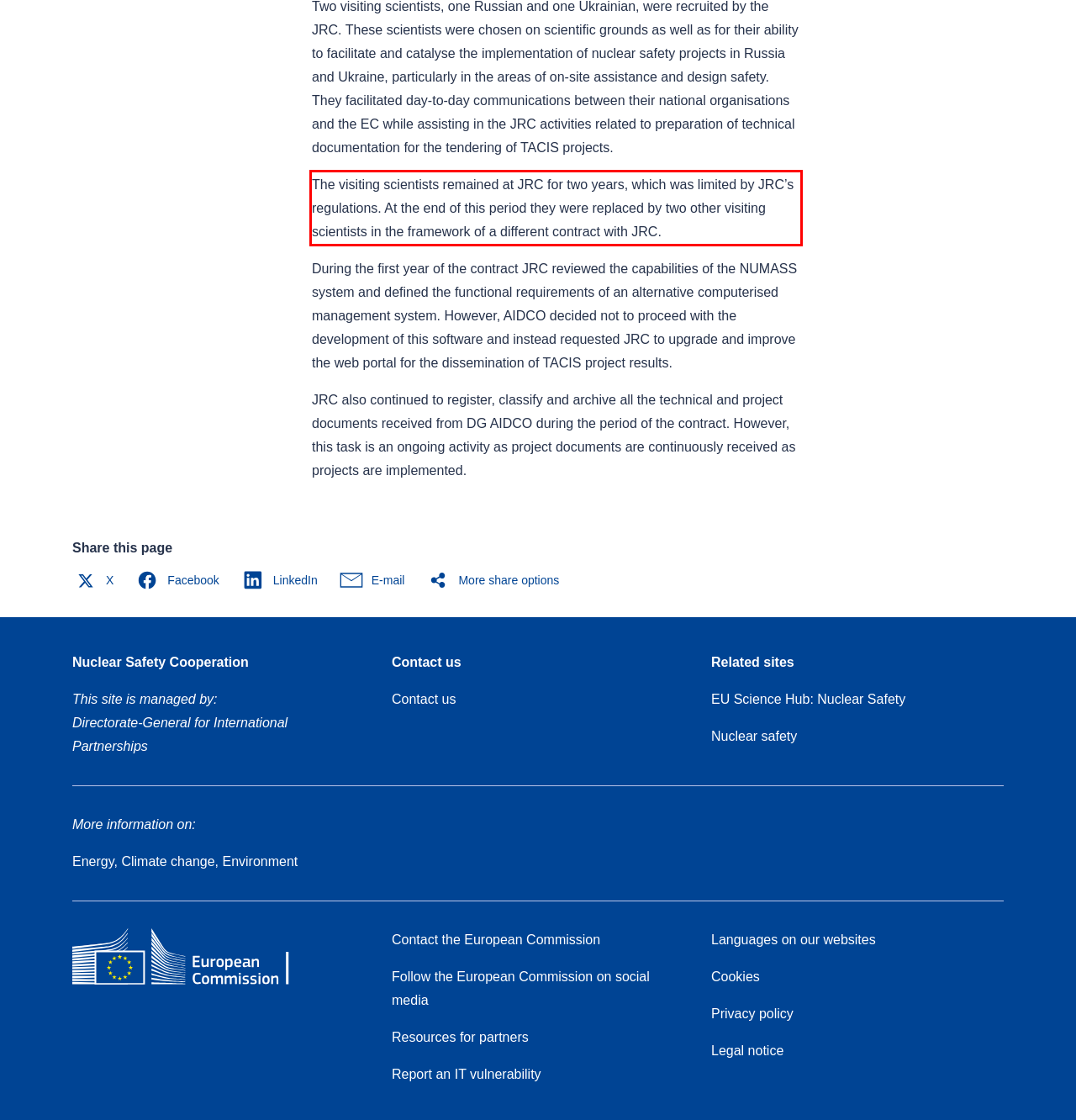You have a screenshot of a webpage with a red bounding box. Use OCR to generate the text contained within this red rectangle.

The visiting scientists remained at JRC for two years, which was limited by JRC’s regulations. At the end of this period they were replaced by two other visiting scientists in the framework of a different contract with JRC.